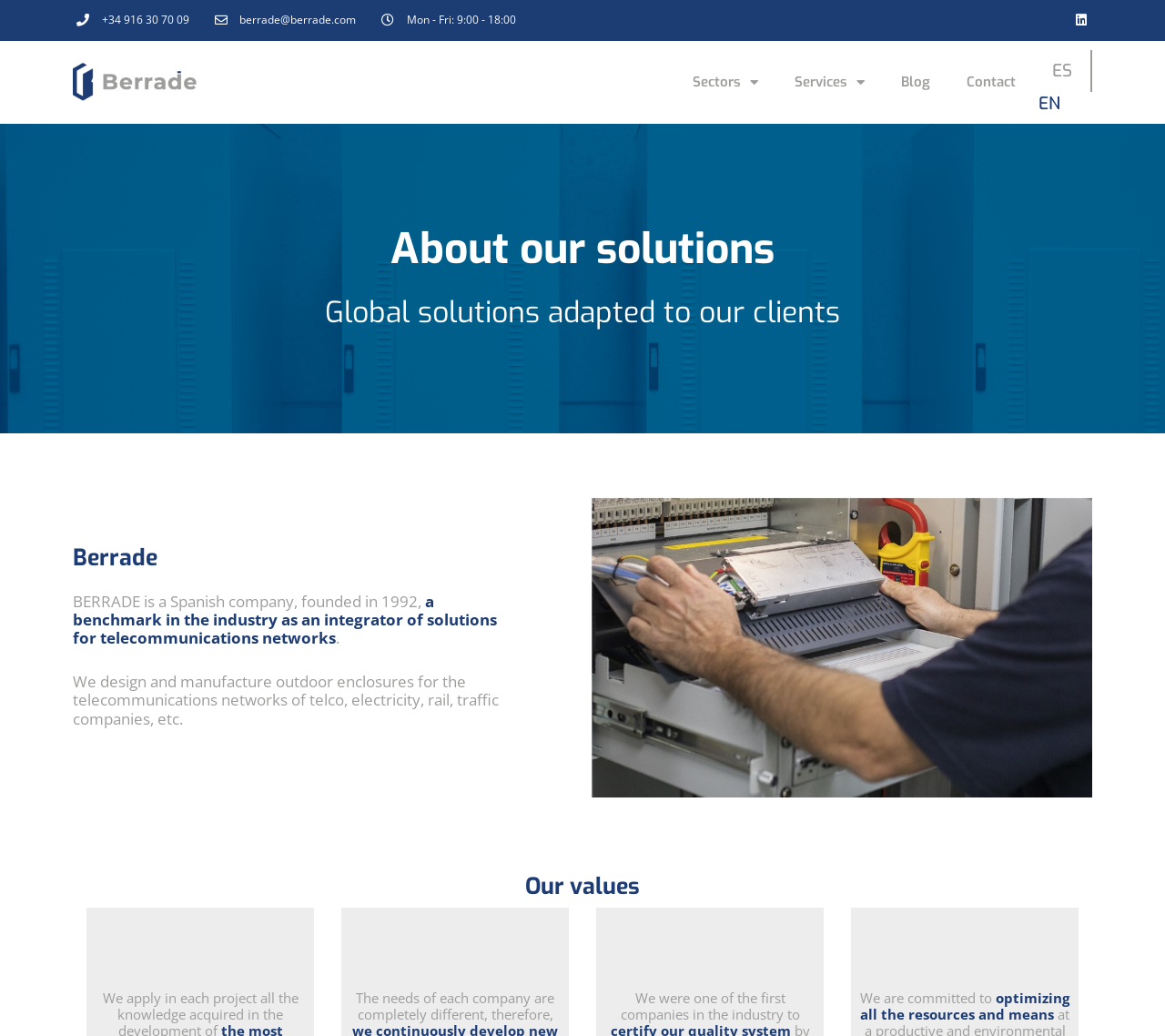Bounding box coordinates are given in the format (top-left x, top-left y, bottom-right x, bottom-right y). All values should be floating point numbers between 0 and 1. Provide the bounding box coordinate for the UI element described as: Services

[0.666, 0.048, 0.758, 0.111]